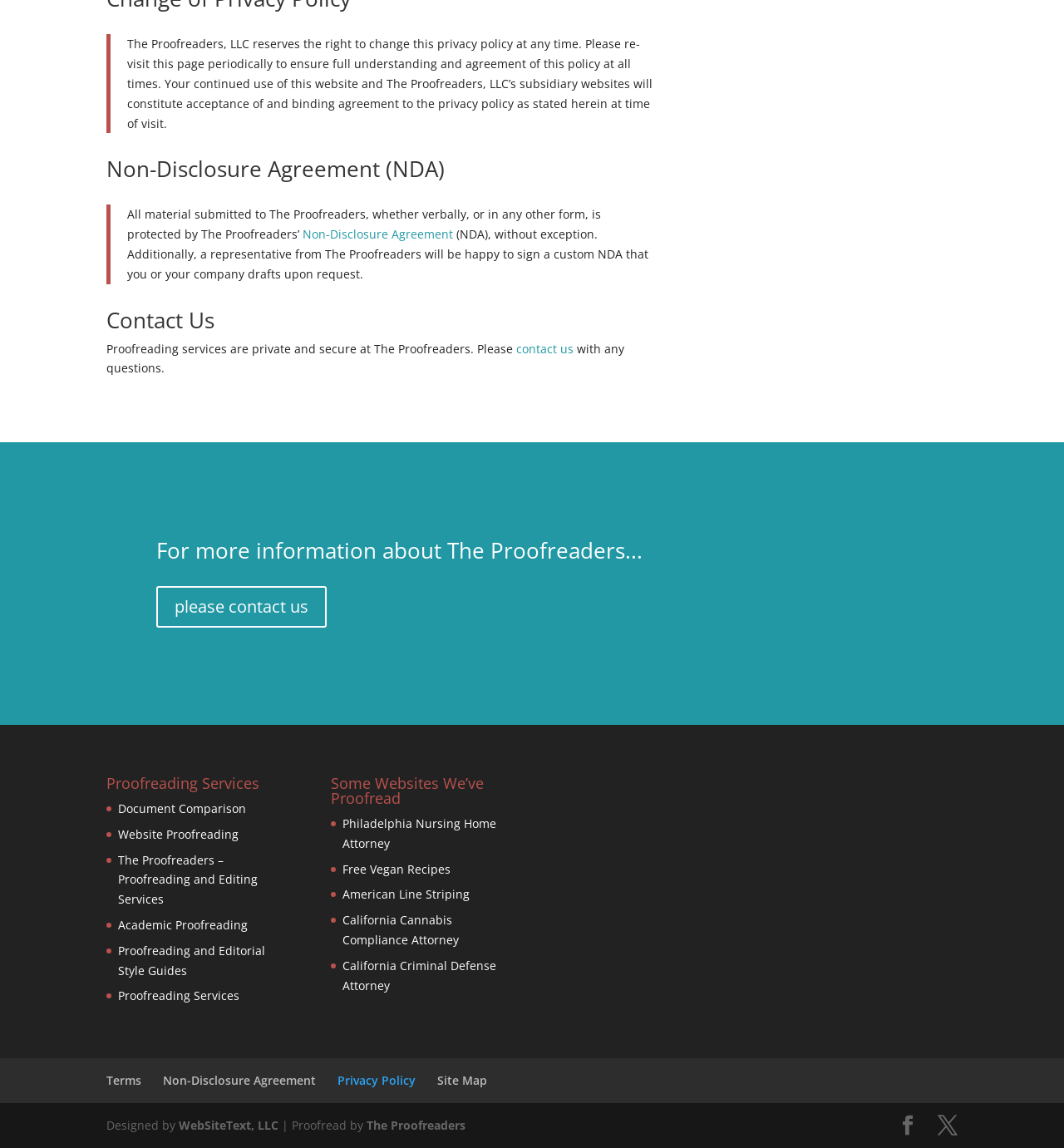Bounding box coordinates should be provided in the format (top-left x, top-left y, bottom-right x, bottom-right y) with all values between 0 and 1. Identify the bounding box for this UI element: Facebook

[0.844, 0.972, 0.862, 0.99]